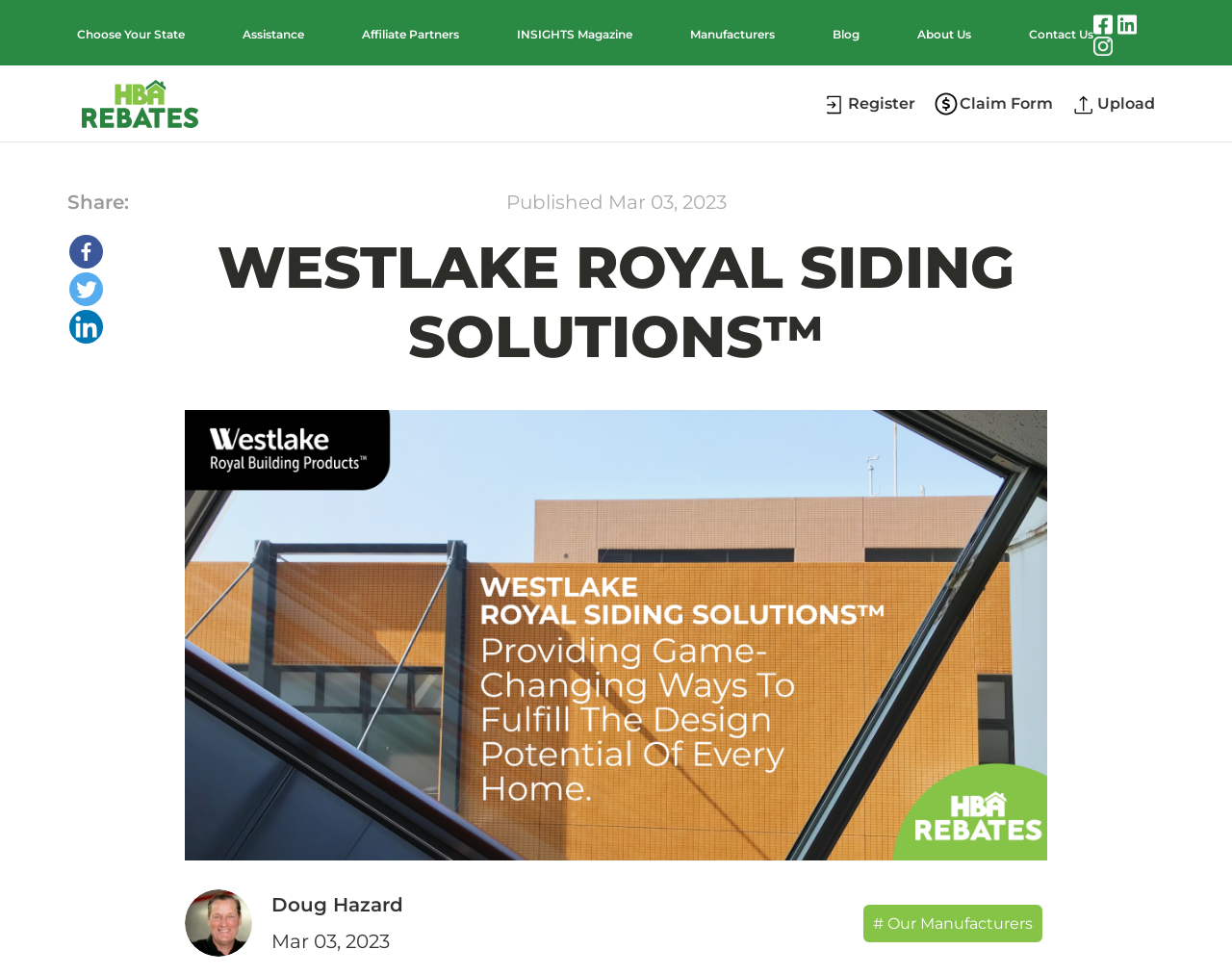Please identify the bounding box coordinates of the element on the webpage that should be clicked to follow this instruction: "View blog". The bounding box coordinates should be given as four float numbers between 0 and 1, formatted as [left, top, right, bottom].

[0.676, 0.028, 0.698, 0.044]